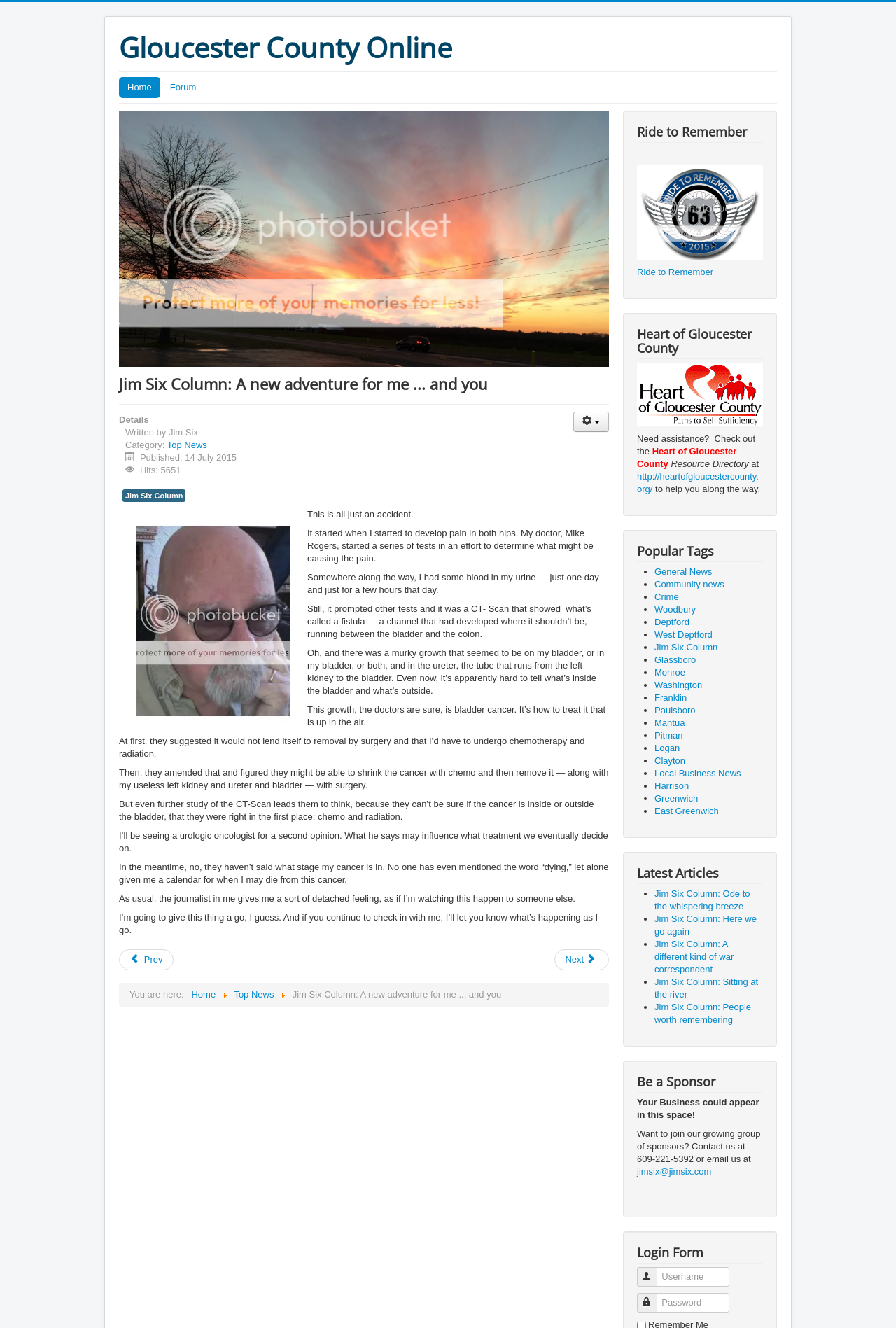Offer a meticulous caption that includes all visible features of the webpage.

This webpage is about Gloucester County, NJ, and features a column by Jim Six. At the top, there is a header with a link to "Gloucester County Online" and a navigation menu with links to "Home" and "Forum". Below the header, there is a main section with a heading "Jim Six Column: A new adventure for me... and you". 

To the right of the heading, there is a link to "8" and a description list with details about the column, including the author, category, and publication date. Below the description list, there is a link to "Jim Six Column" and an image. 

The main content of the webpage is a personal story by Jim Six, who shares his experience with bladder cancer diagnosis and treatment options. The text is divided into several paragraphs, and there are links to "Prev" and "Next" at the bottom of the page.

On the right side of the webpage, there are several sections, including "Ride to Remember", "Heart of Gloucester County", and "Popular Tags". The "Popular Tags" section lists various tags, such as "General News", "Community news", "Crime", and locations like "Woodbury", "Deptford", and "Glassboro", each with a link to related content.